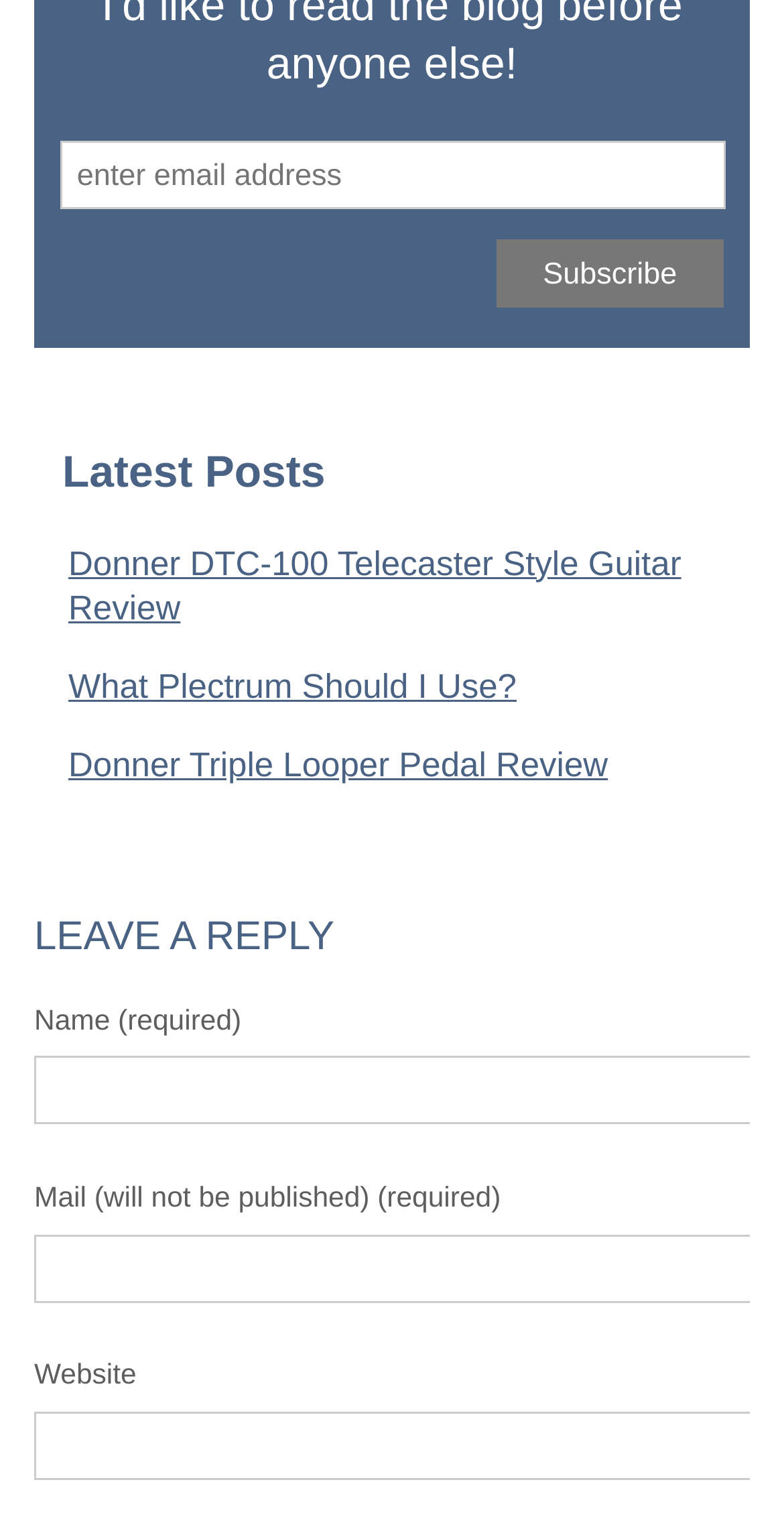Find the bounding box coordinates of the element I should click to carry out the following instruction: "Enter email address".

[0.076, 0.092, 0.925, 0.137]